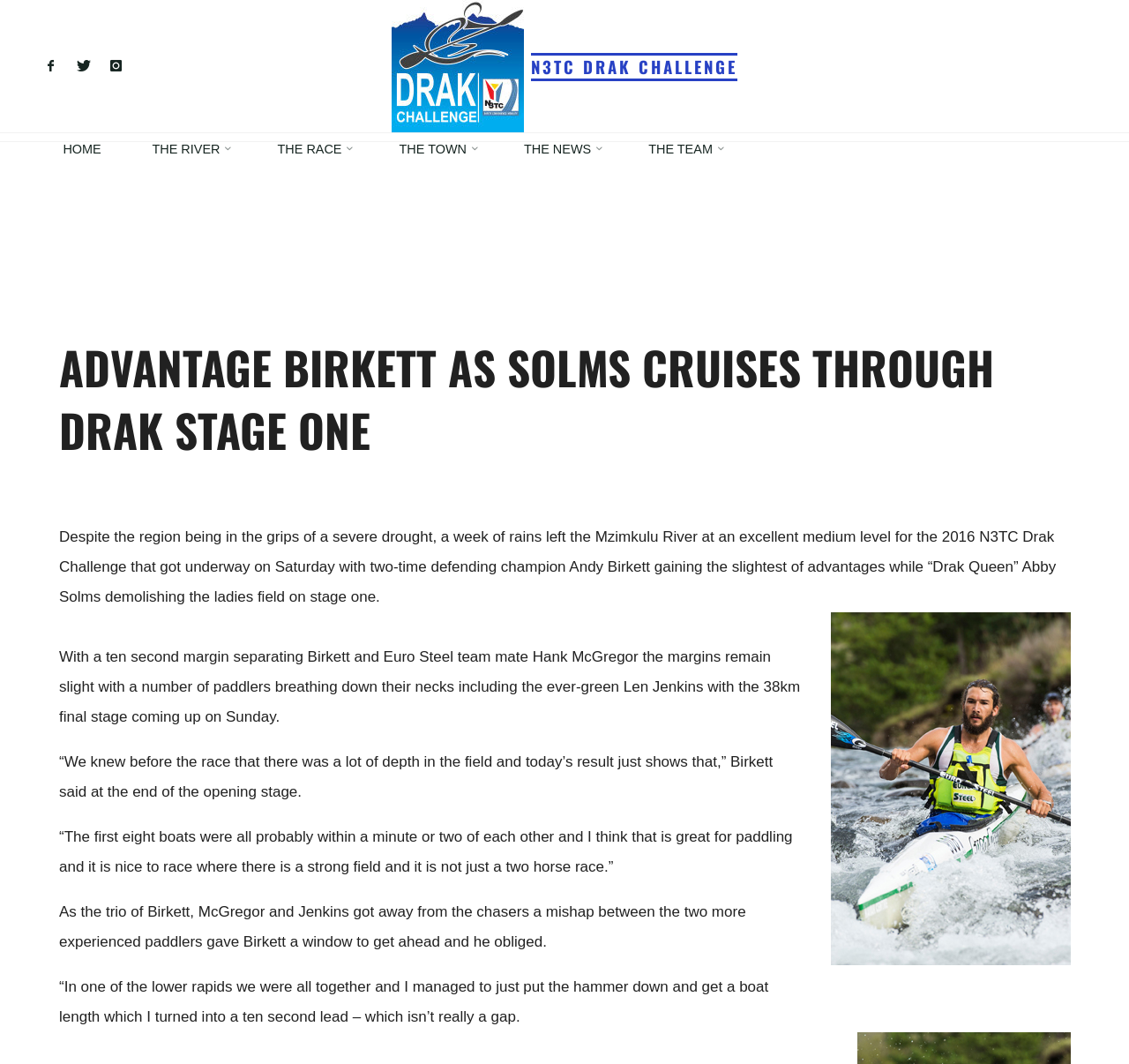Extract the bounding box coordinates of the UI element described: "Home". Provide the coordinates in the format [left, top, right, bottom] with values ranging from 0 to 1.

[0.033, 0.125, 0.112, 0.155]